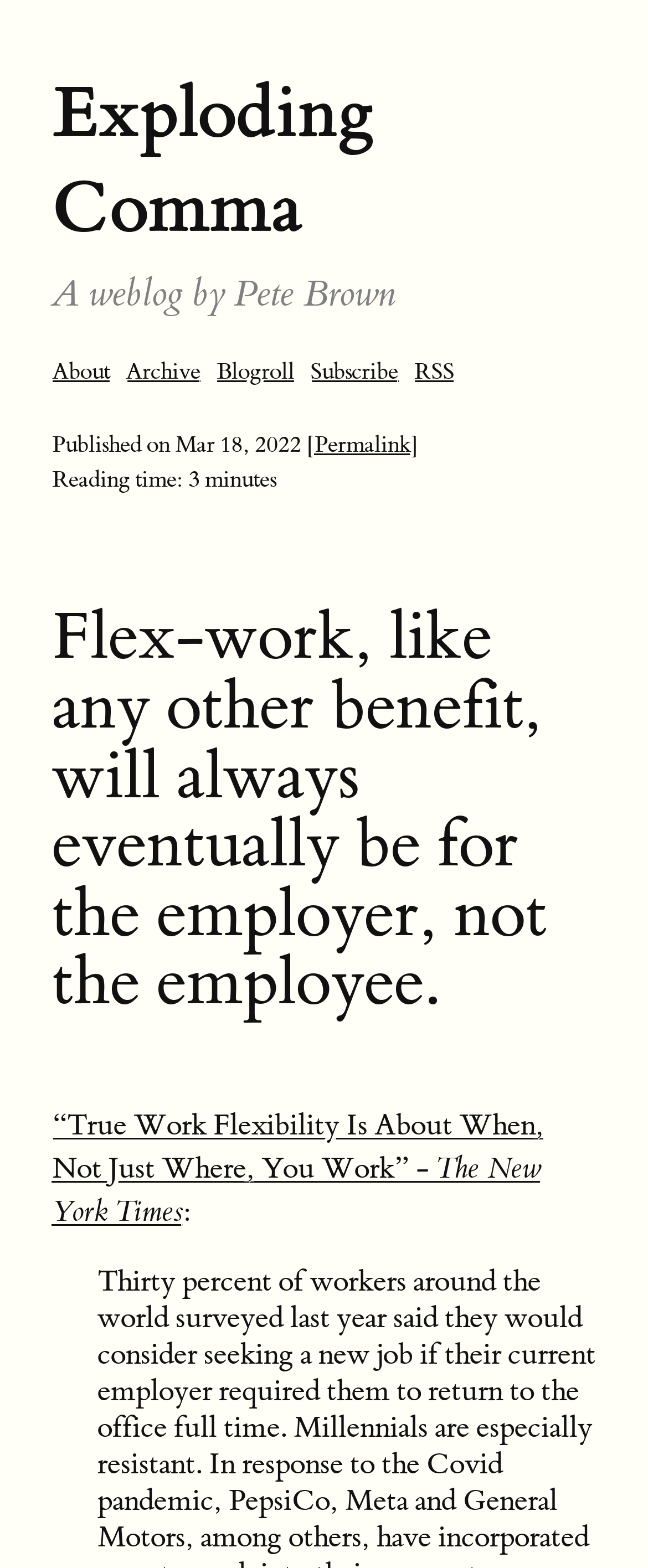Extract the main title from the webpage and generate its text.

Flex-work, like any other benefit, will always eventually be for the employer, not the employee.